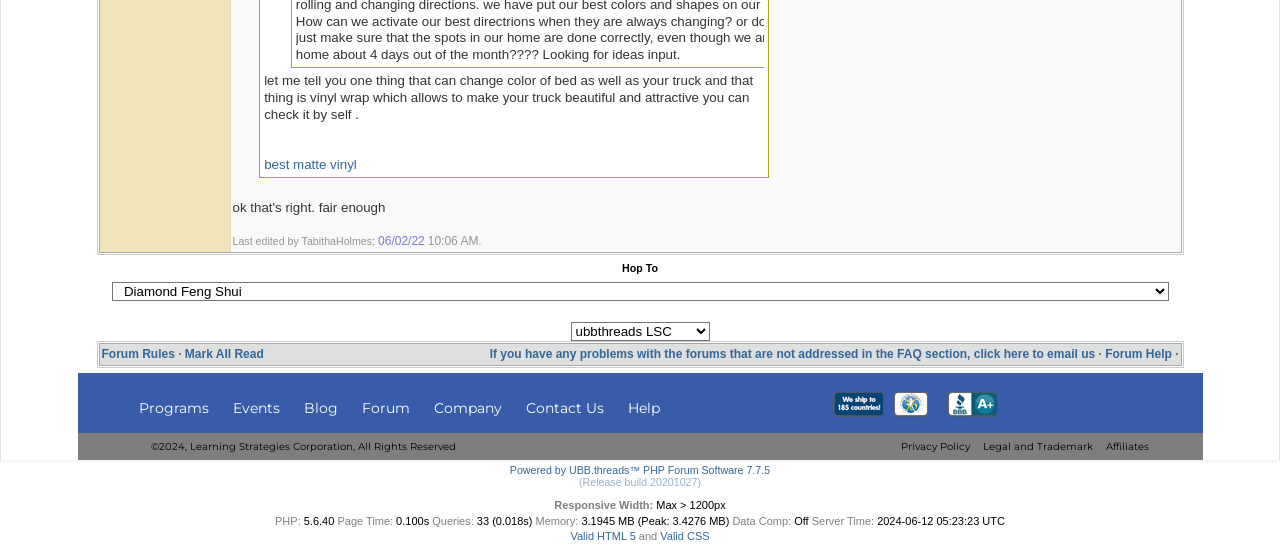Can you specify the bounding box coordinates for the region that should be clicked to fulfill this instruction: "View the Privacy Policy".

[0.7, 0.794, 0.762, 0.844]